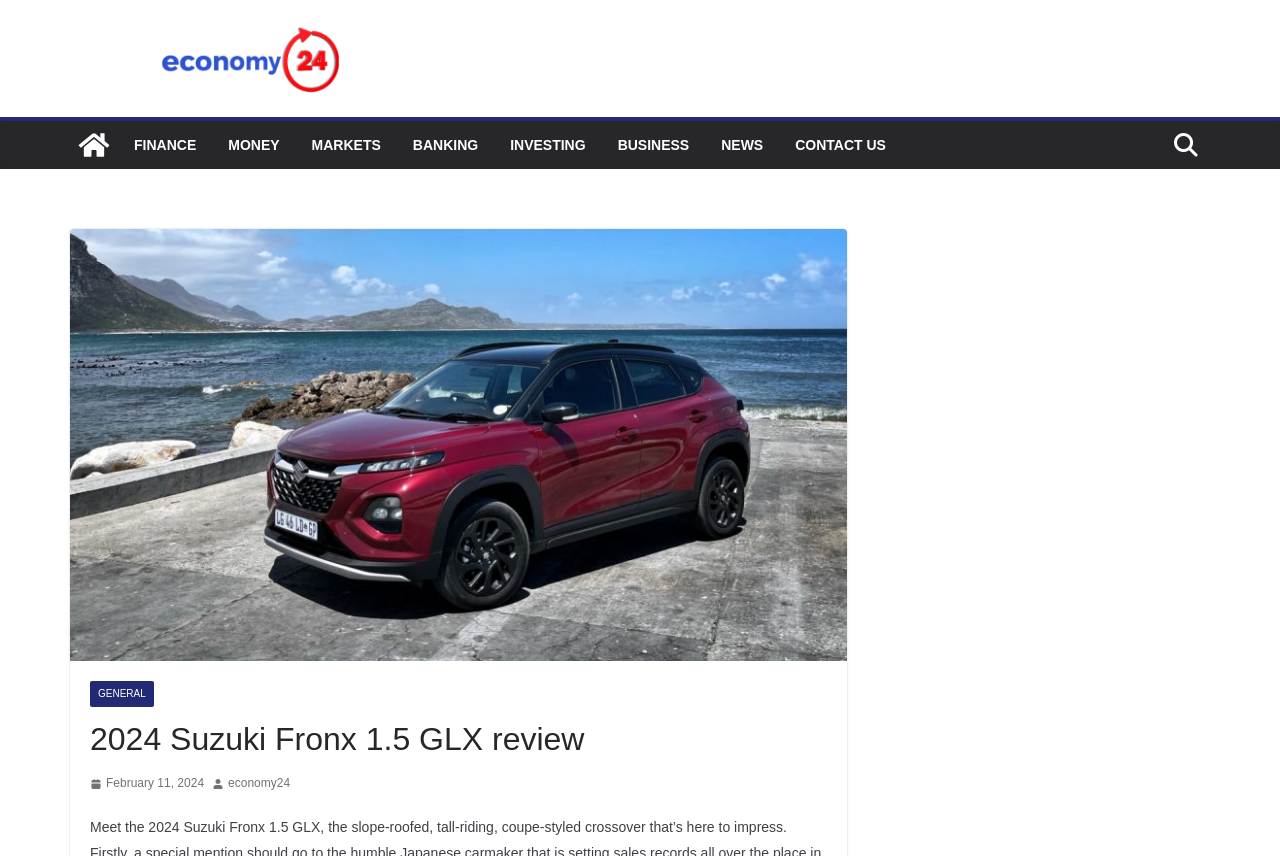Locate and extract the headline of this webpage.

2024 Suzuki Fronx 1.5 GLX review